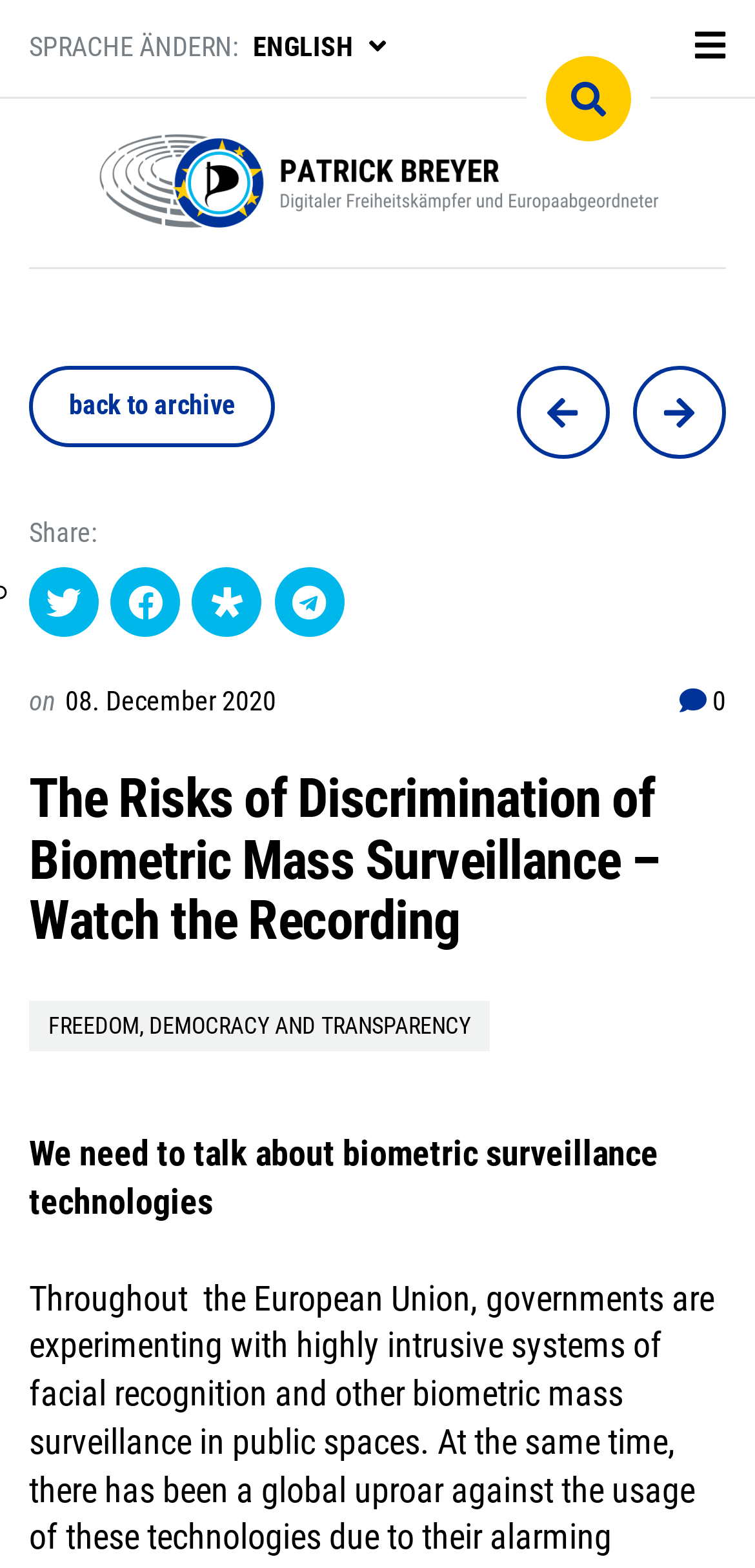Find the bounding box coordinates of the element to click in order to complete this instruction: "Change language to English". The bounding box coordinates must be four float numbers between 0 and 1, denoted as [left, top, right, bottom].

[0.335, 0.02, 0.469, 0.04]